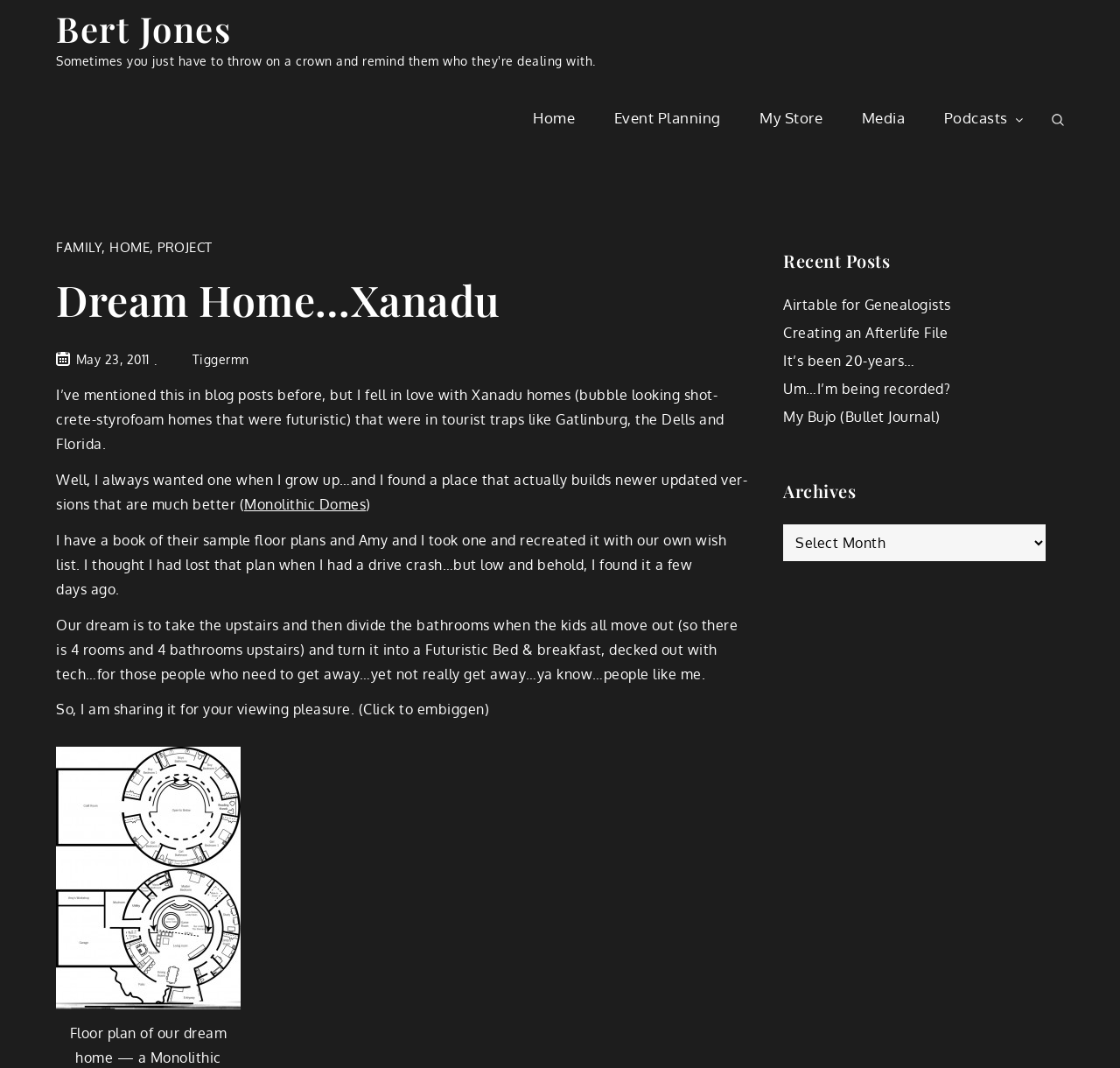Determine the bounding box coordinates of the region to click in order to accomplish the following instruction: "Click on the 'Home' link". Provide the coordinates as four float numbers between 0 and 1, specifically [left, top, right, bottom].

[0.46, 0.074, 0.529, 0.148]